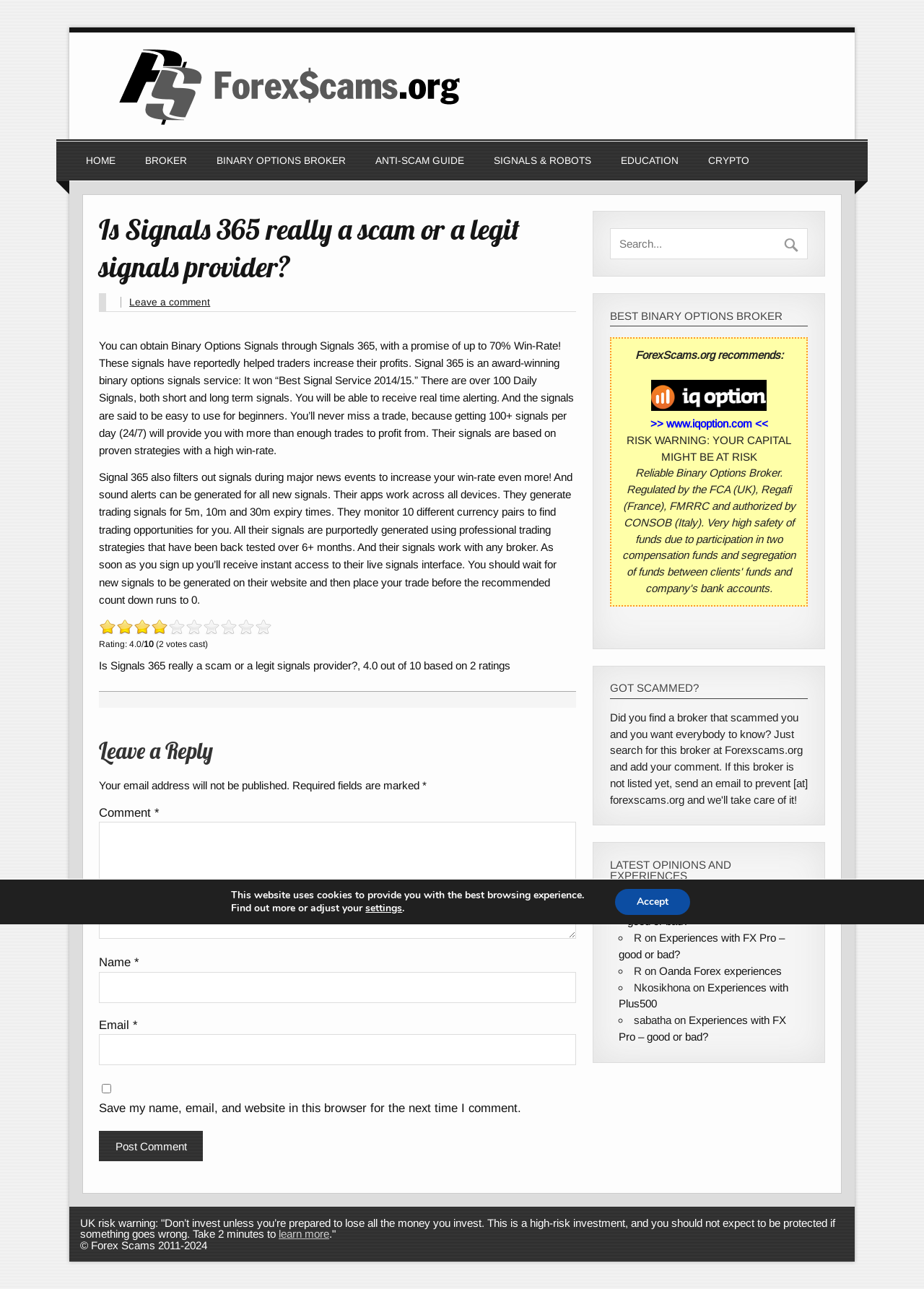Use one word or a short phrase to answer the question provided: 
What is the name of the signals provider being reviewed?

Signals 365